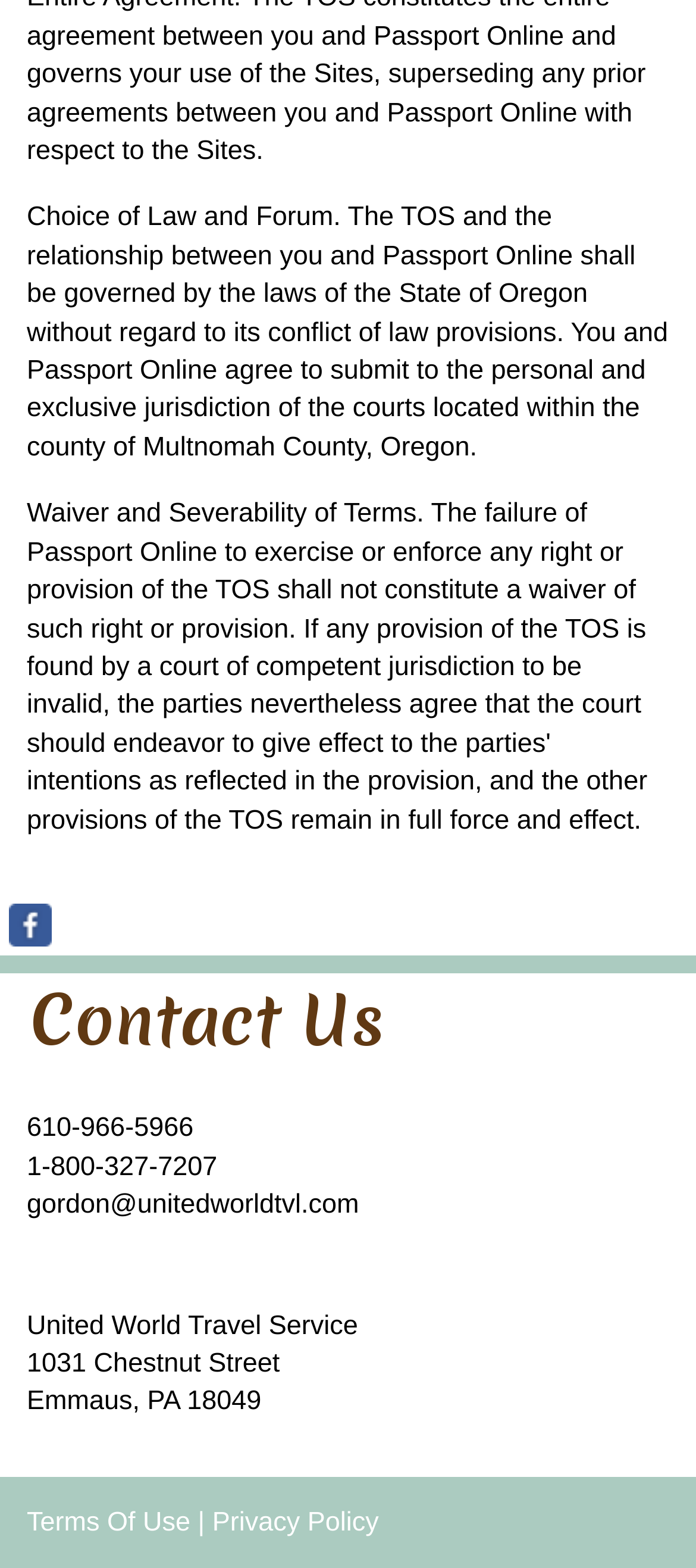Please find the bounding box for the UI component described as follows: "title="Visit our Facebook page"".

[0.013, 0.576, 0.074, 0.604]